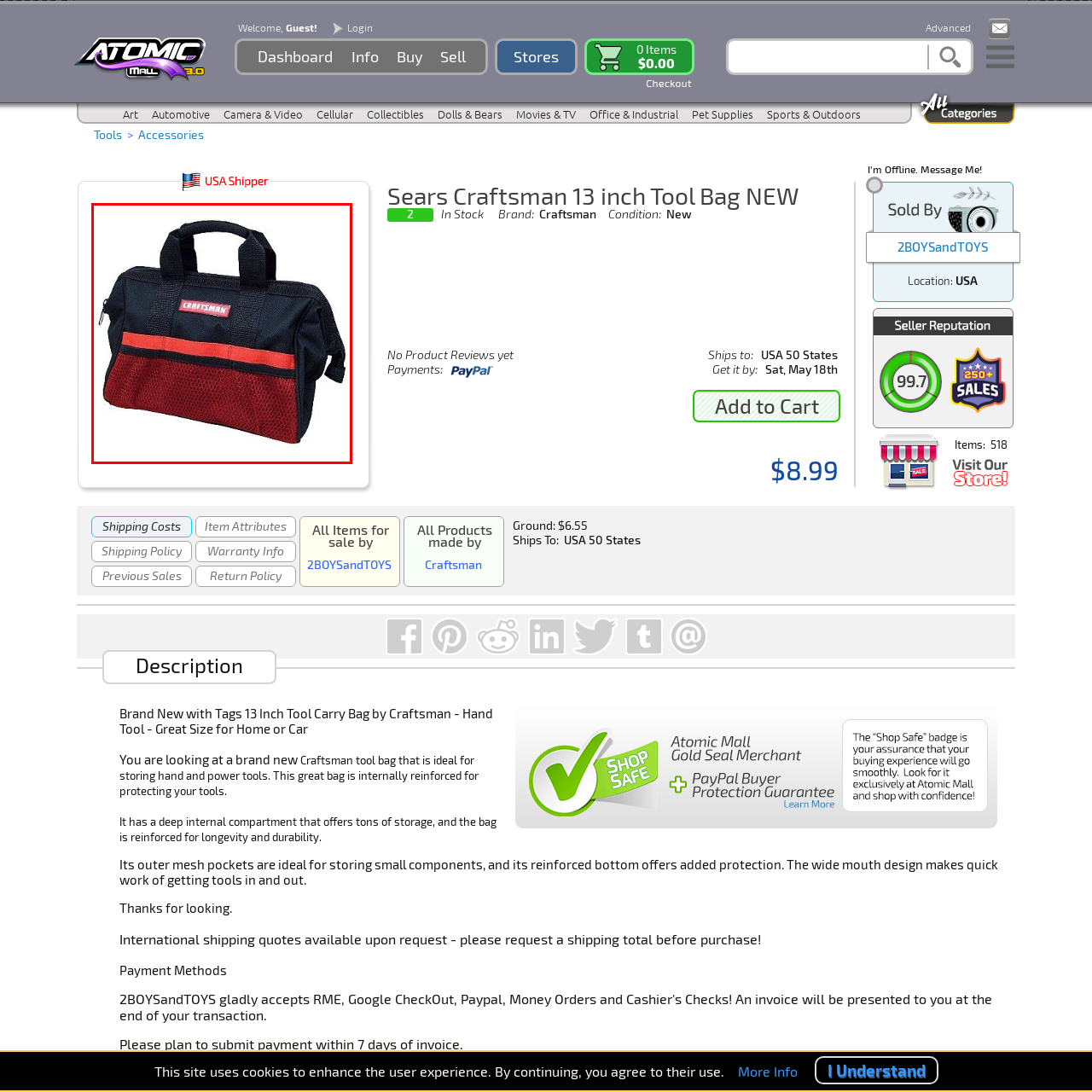Articulate a detailed narrative of what is visible inside the red-delineated region of the image.

This image showcases a new 13-inch Craftsman tool bag, designed with functionality and durability in mind. The bag features a sleek black exterior, accented by a vibrant red stripe and a mesh panel, enhancing both style and visibility. Its dual sturdy handles provide easy transport, making it ideal for professionals and DIY enthusiasts alike. This tool bag is perfect for organizing various tools and accessories, ensuring you have everything you need at your fingertips while working. The design reflects Craftsman's commitment to quality, making it a reliable choice for any toolbox.